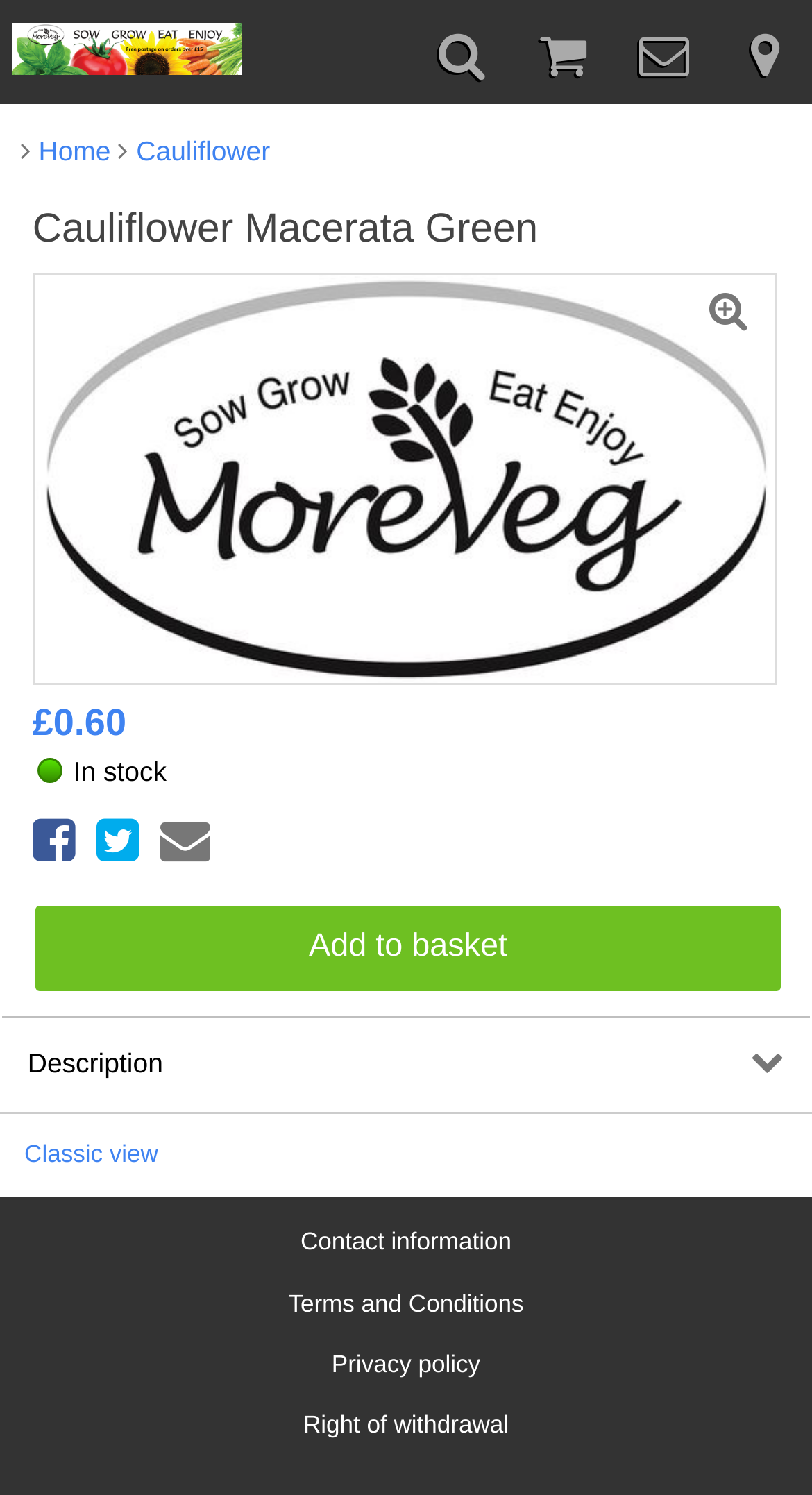Please locate the bounding box coordinates of the element that should be clicked to achieve the given instruction: "Go to home page".

[0.025, 0.088, 0.136, 0.115]